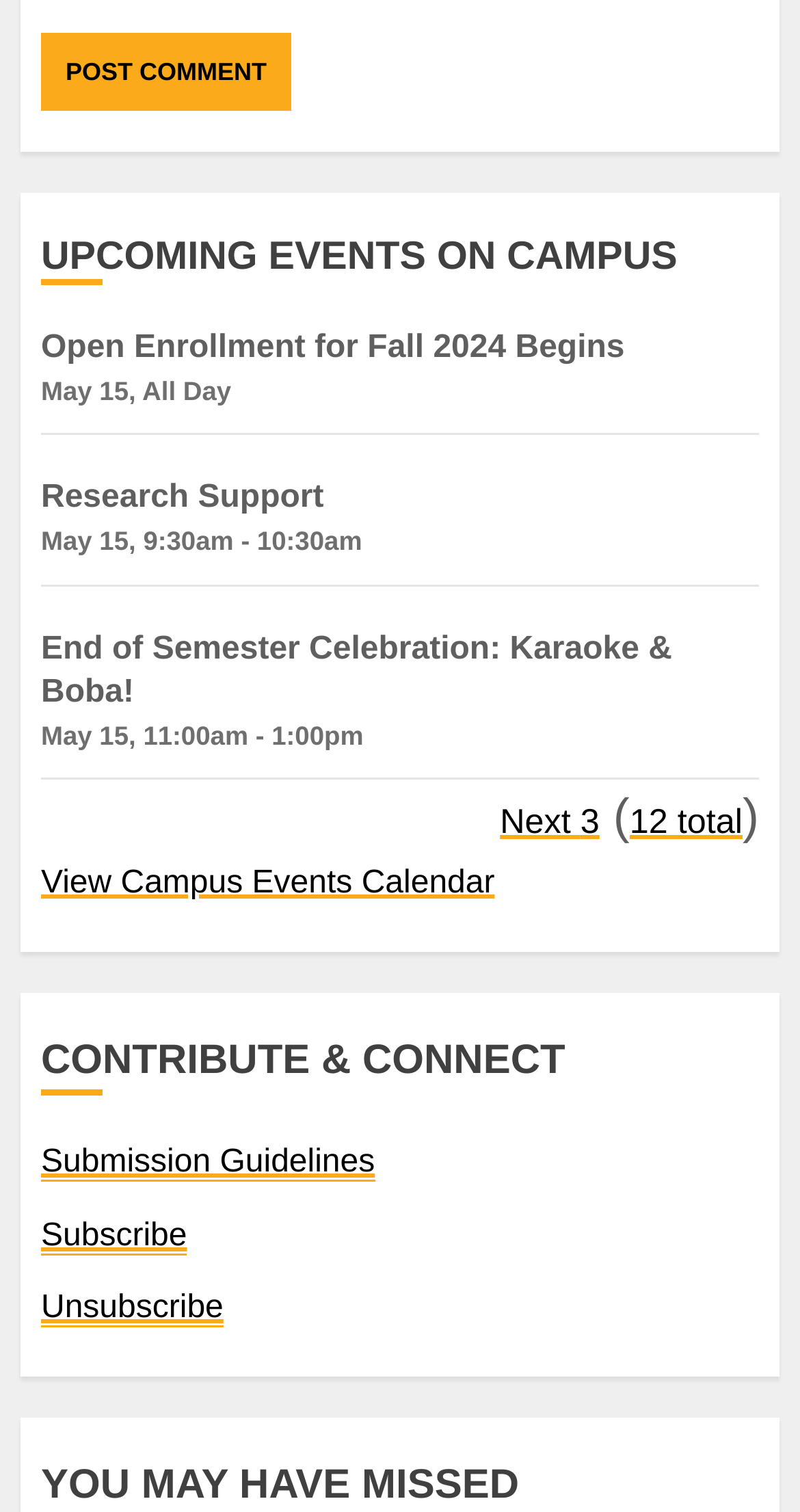What is the time of the 'Research Support' event?
Can you provide an in-depth and detailed response to the question?

I found the time 'May 15, 9:30am-10:30am' associated with the 'Research Support' event, which is listed under the 'UPCOMING EVENTS ON CAMPUS' heading.